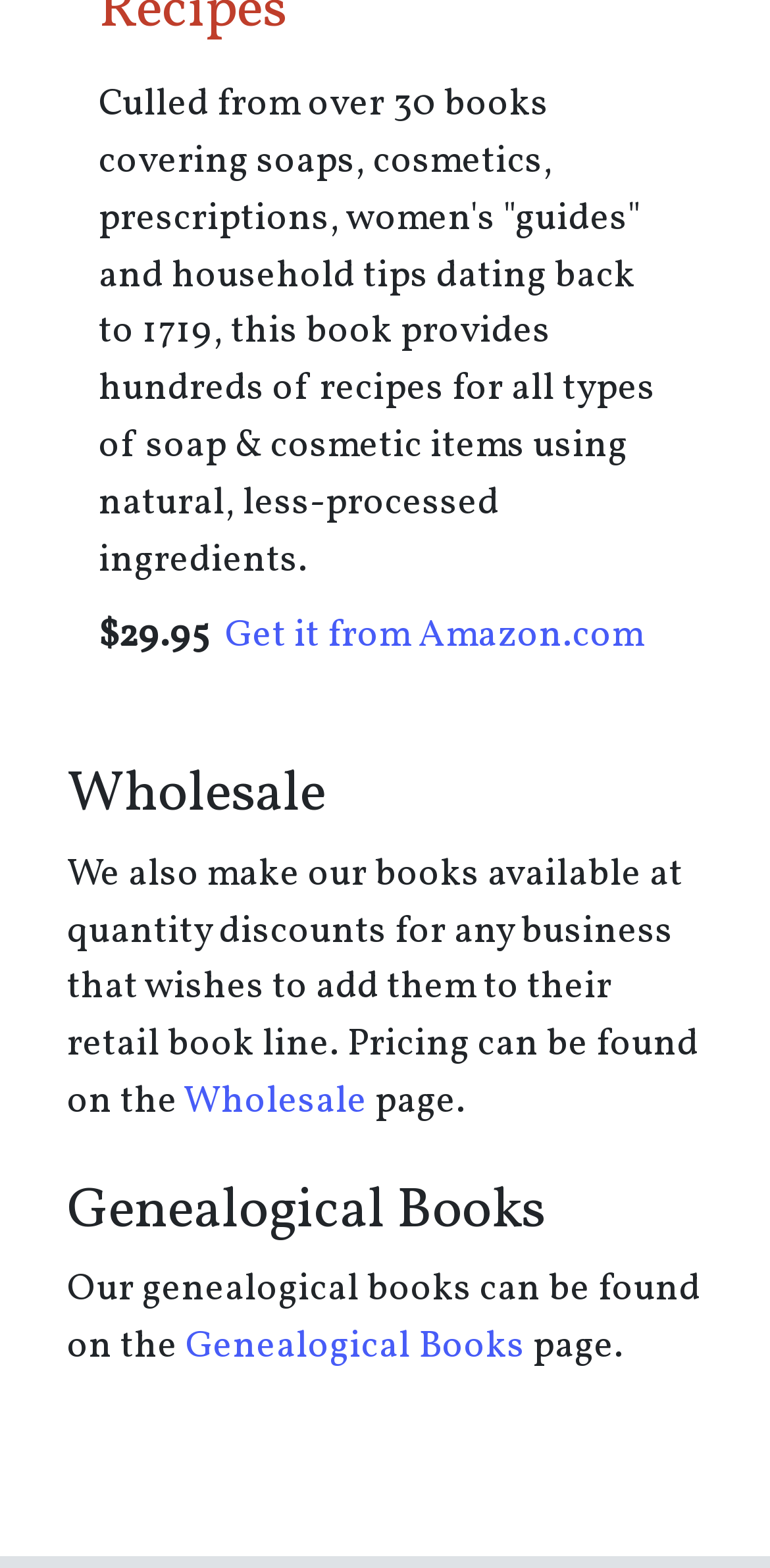Bounding box coordinates are specified in the format (top-left x, top-left y, bottom-right x, bottom-right y). All values are floating point numbers bounded between 0 and 1. Please provide the bounding box coordinate of the region this sentence describes: Wholesale

[0.238, 0.686, 0.477, 0.719]